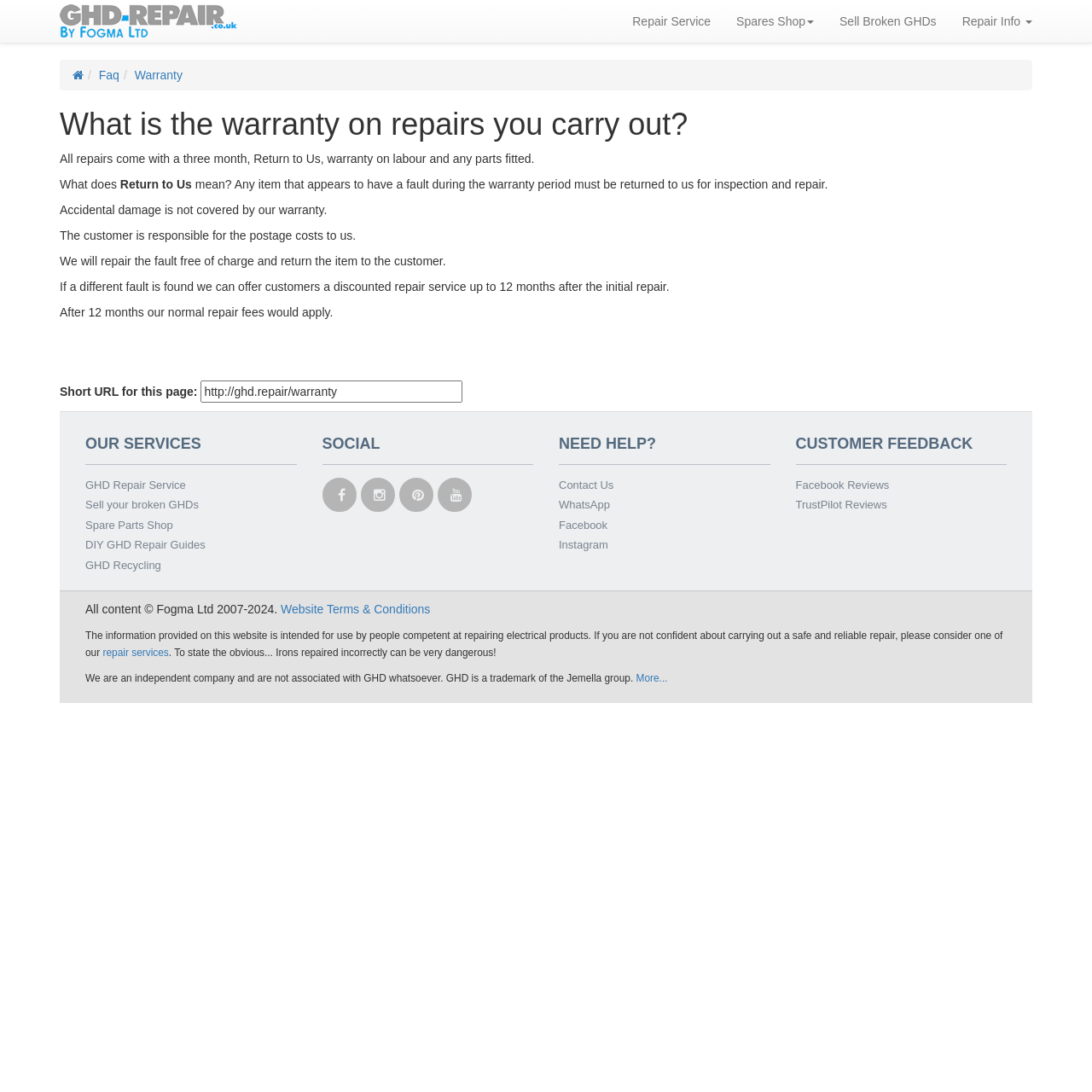Point out the bounding box coordinates of the section to click in order to follow this instruction: "Click on the 'Sell Broken GHDs' link".

[0.757, 0.0, 0.869, 0.039]